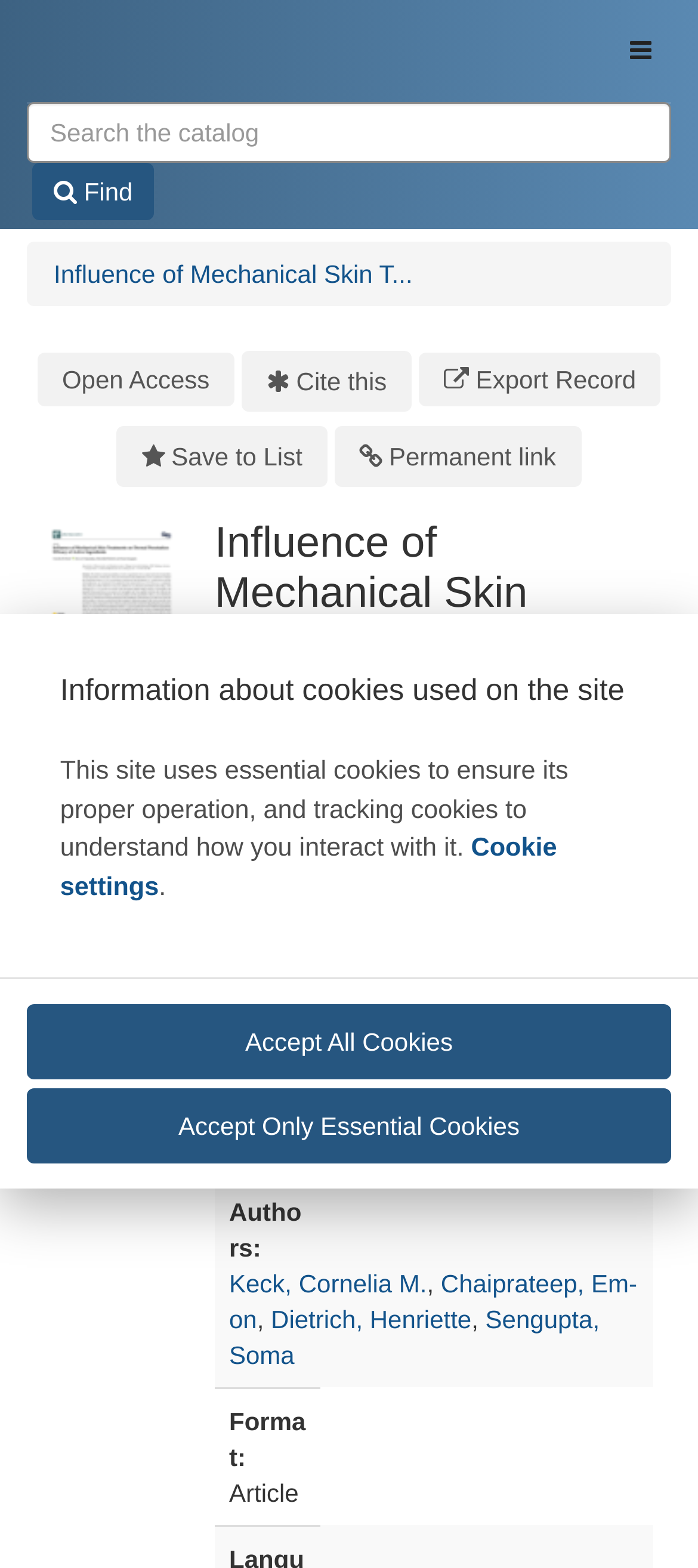Locate the bounding box coordinates of the area you need to click to fulfill this instruction: 'Open access'. The coordinates must be in the form of four float numbers ranging from 0 to 1: [left, top, right, bottom].

[0.053, 0.225, 0.336, 0.259]